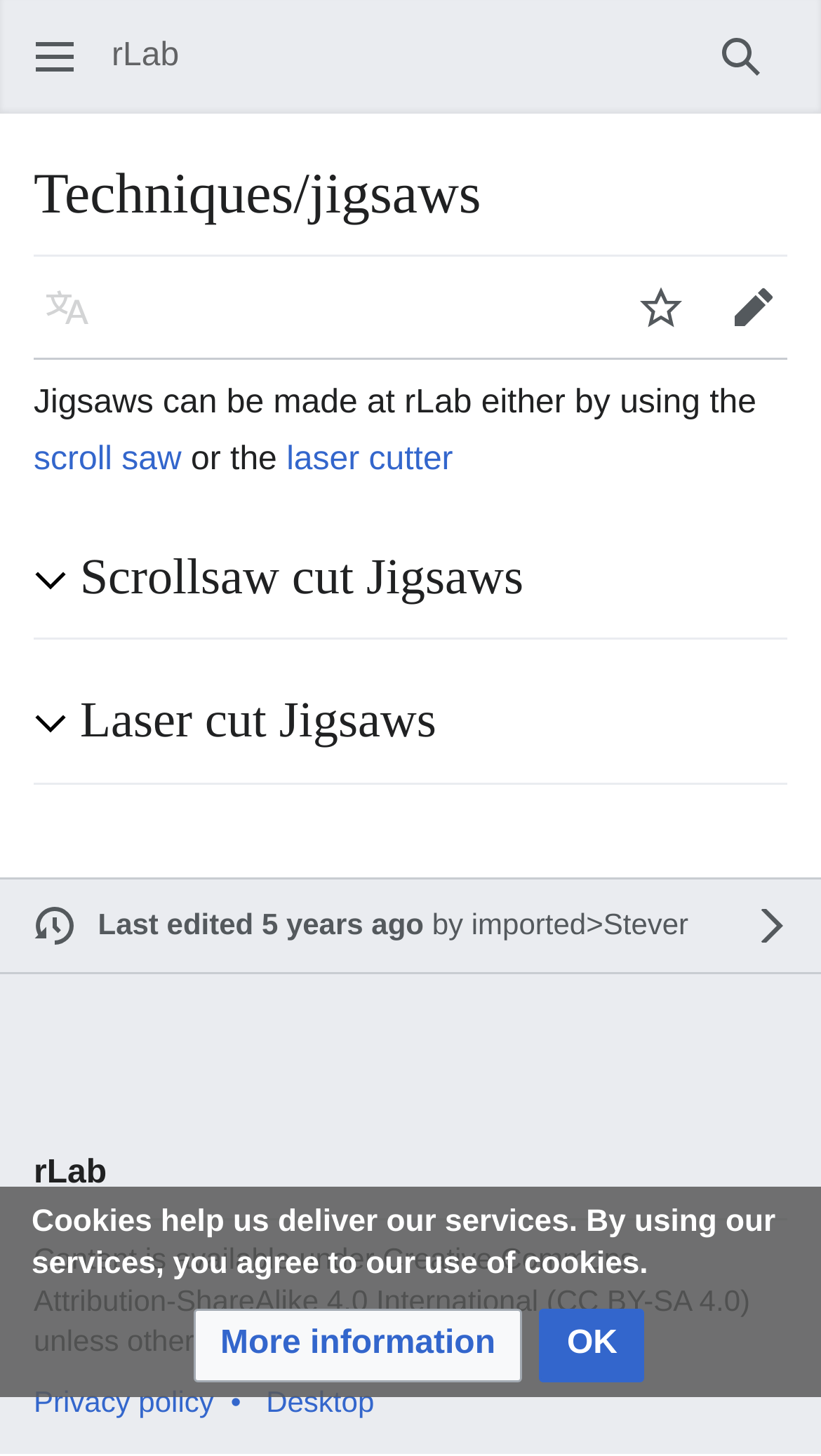What are the two methods of making jigsaws?
Please provide an in-depth and detailed response to the question.

The webpage has two sections, 'Scrollsaw cut Jigsaws' and 'Laser cut Jigsaws', which suggest that these are the two methods of making jigsaws. The sections also have buttons that can be expanded to provide more information on each method.